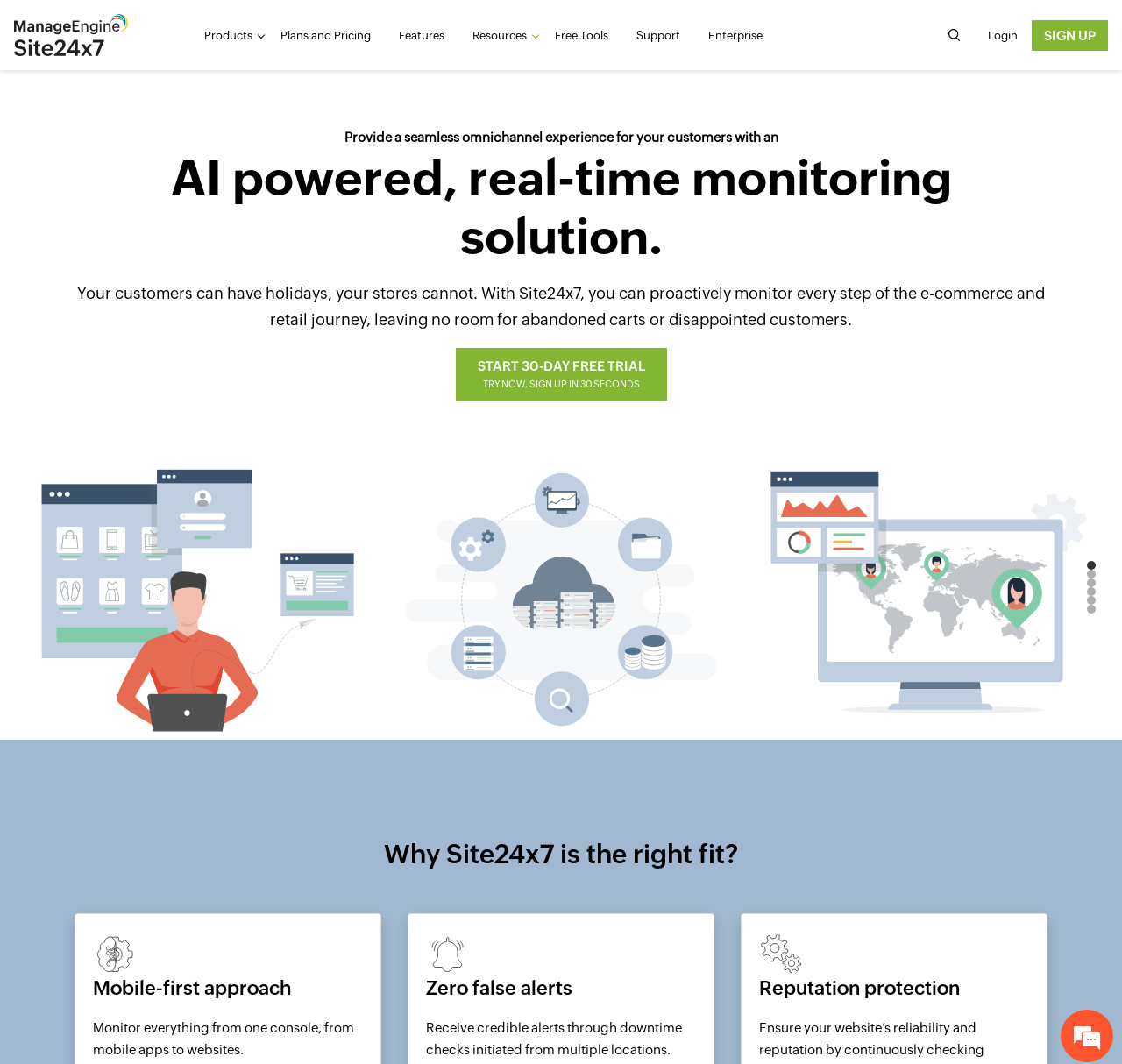Show the bounding box coordinates of the element that should be clicked to complete the task: "Start a 30-day free trial".

[0.406, 0.327, 0.594, 0.376]